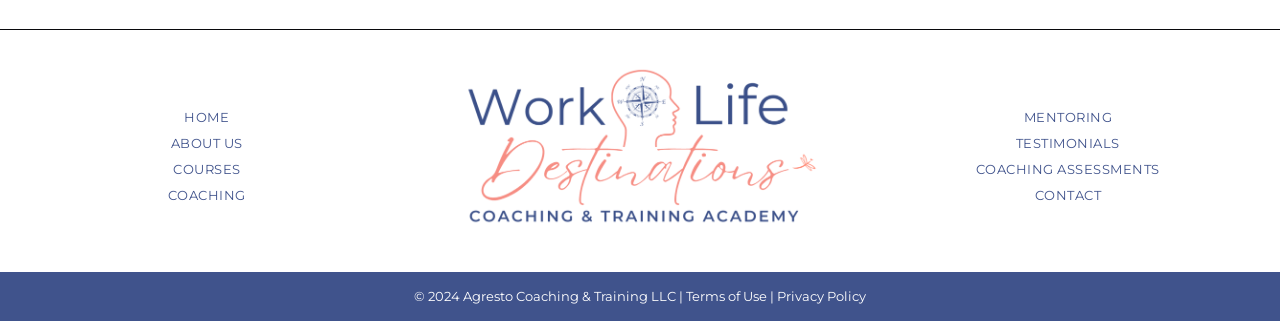Please answer the following question using a single word or phrase: 
What is the last item in the footer?

Privacy Policy